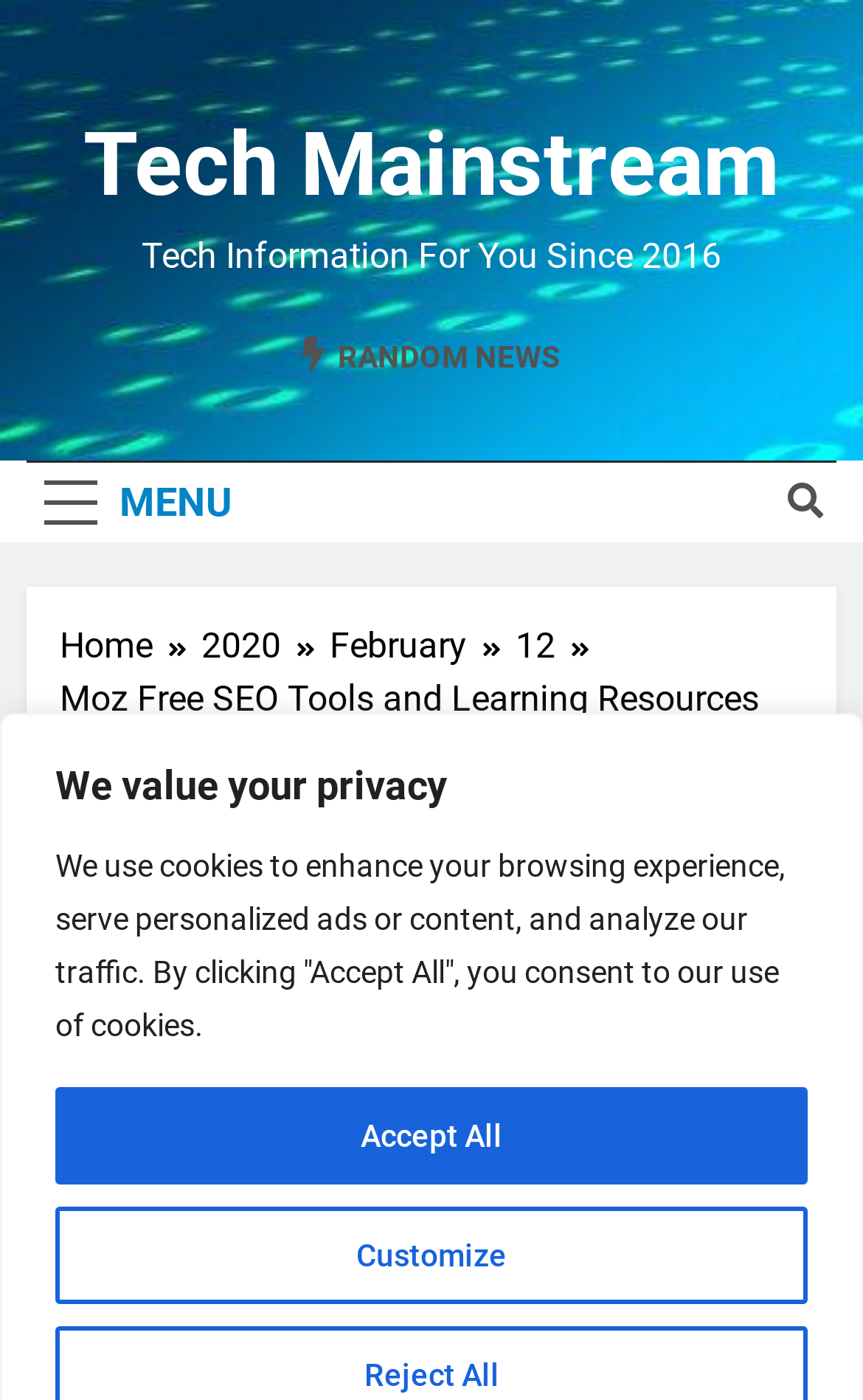Refer to the image and answer the question with as much detail as possible: What is the purpose of the 'Customize' button?

The 'Customize' button is located near the 'Accept All' button, which is related to privacy settings. Therefore, it can be inferred that the 'Customize' button is used to customize these privacy settings.